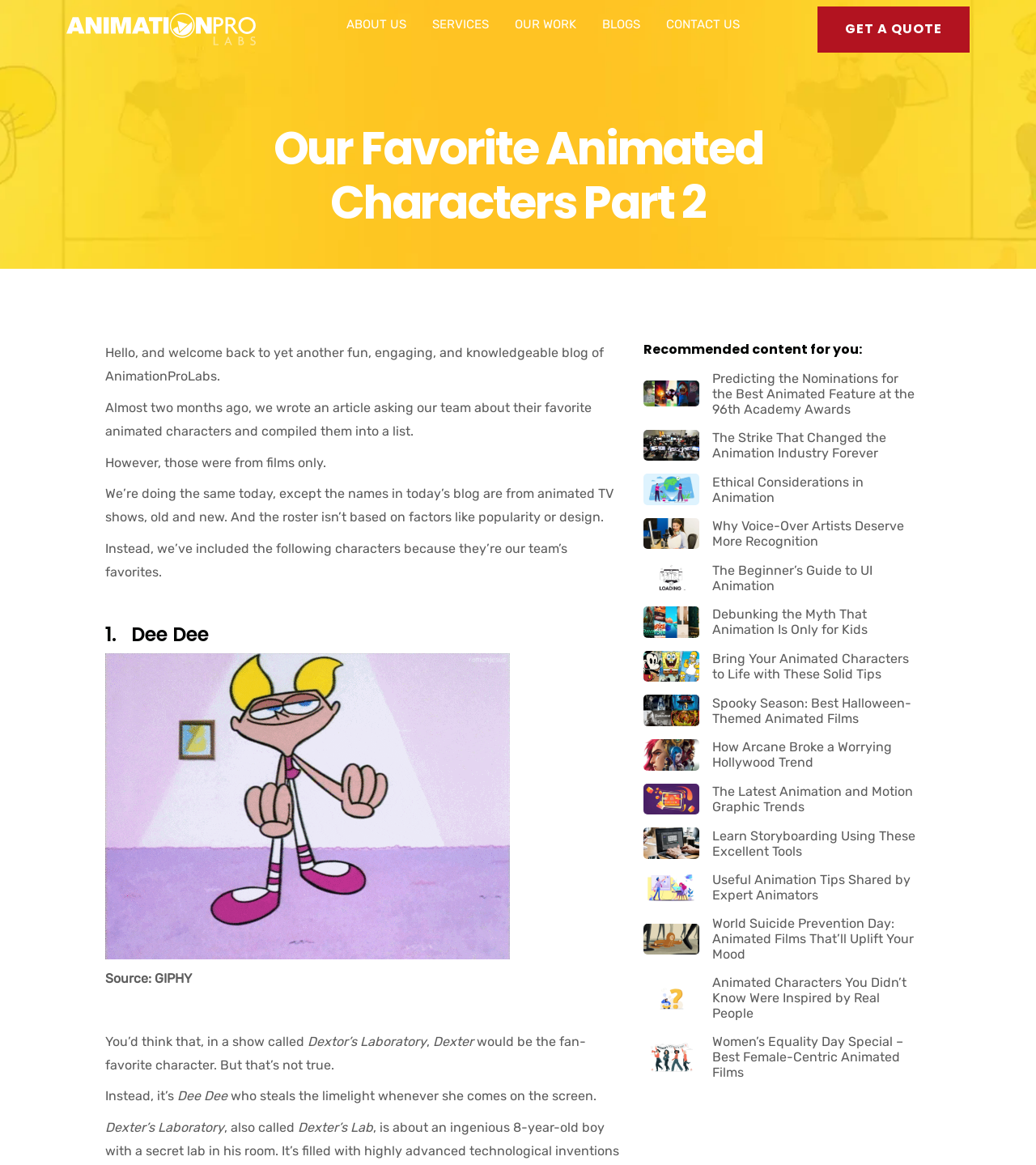Identify the bounding box coordinates of the region that needs to be clicked to carry out this instruction: "Learn more about the favorite animated character 'Dee Dee'". Provide these coordinates as four float numbers ranging from 0 to 1, i.e., [left, top, right, bottom].

[0.101, 0.887, 0.296, 0.9]